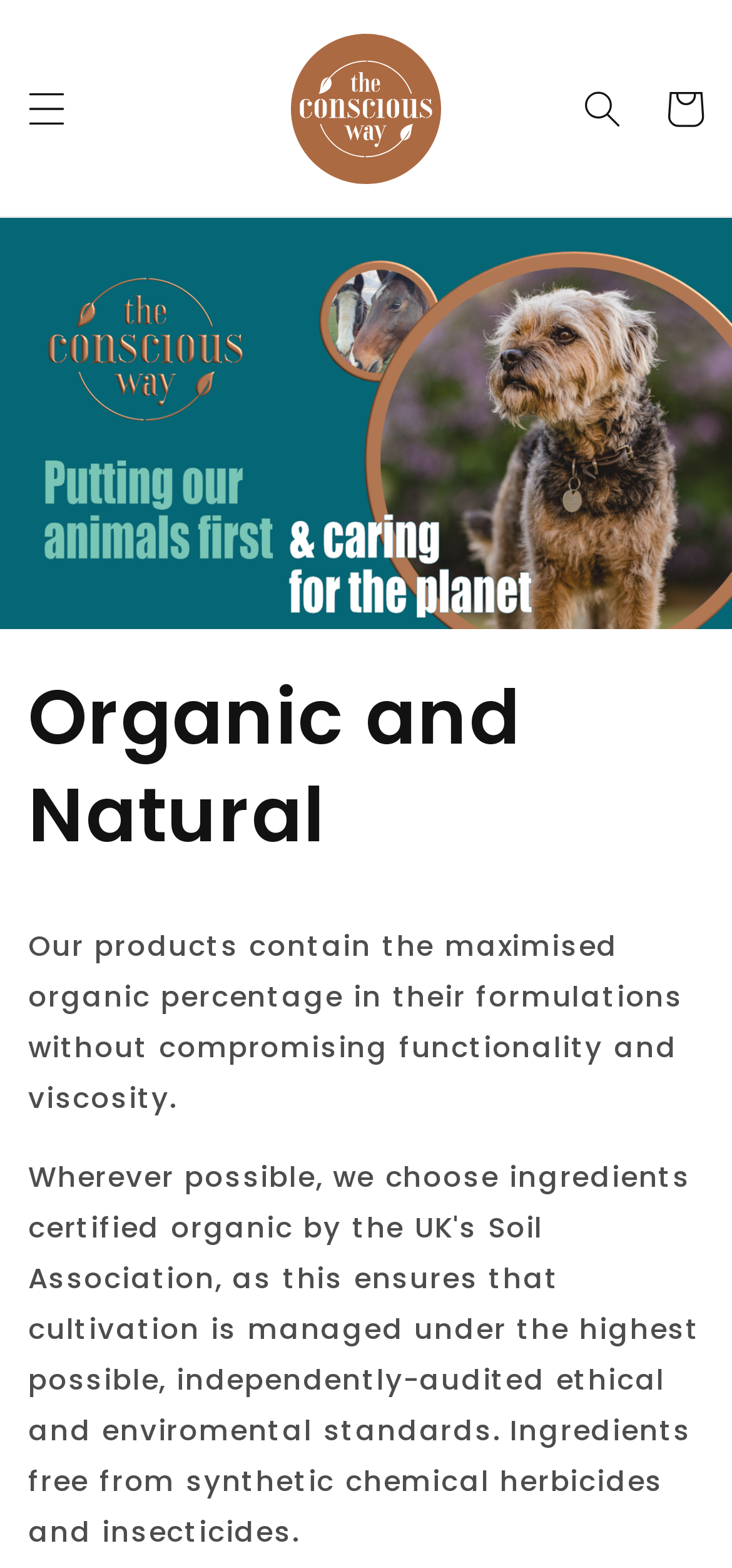What is the focus of the website's products?
Please provide a single word or phrase as your answer based on the screenshot.

Organic and natural